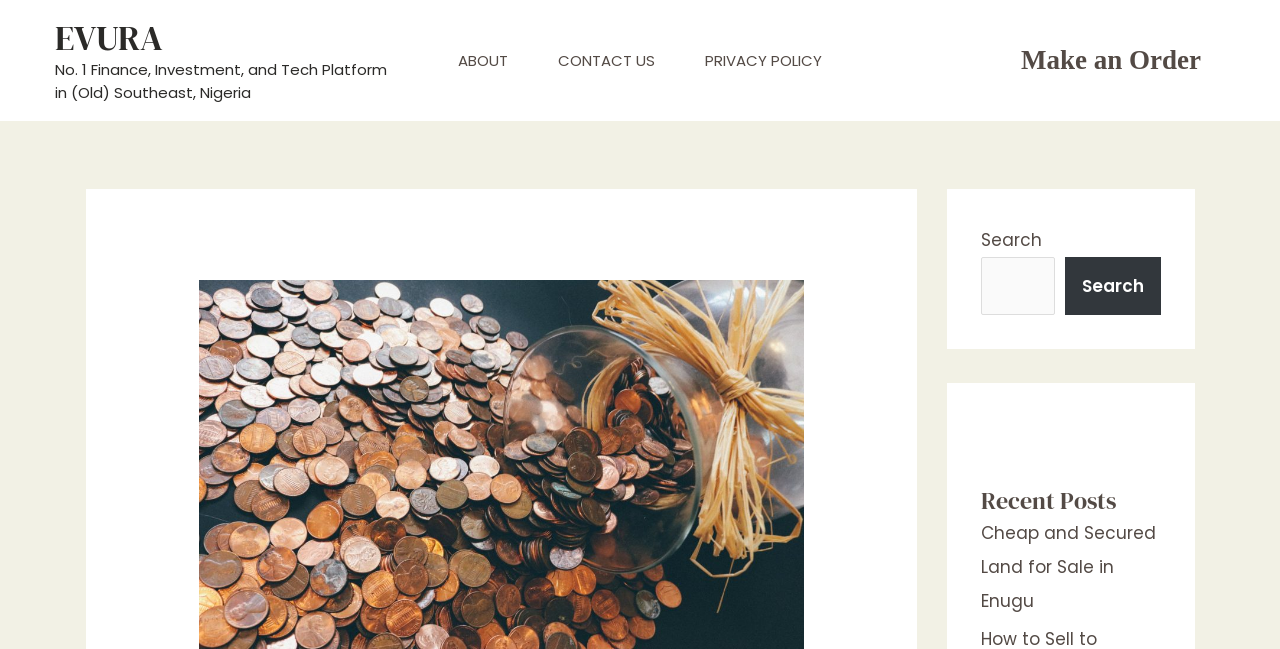Please identify and generate the text content of the webpage's main heading.

5 Cheapest Places to Get Loan in Nigeria